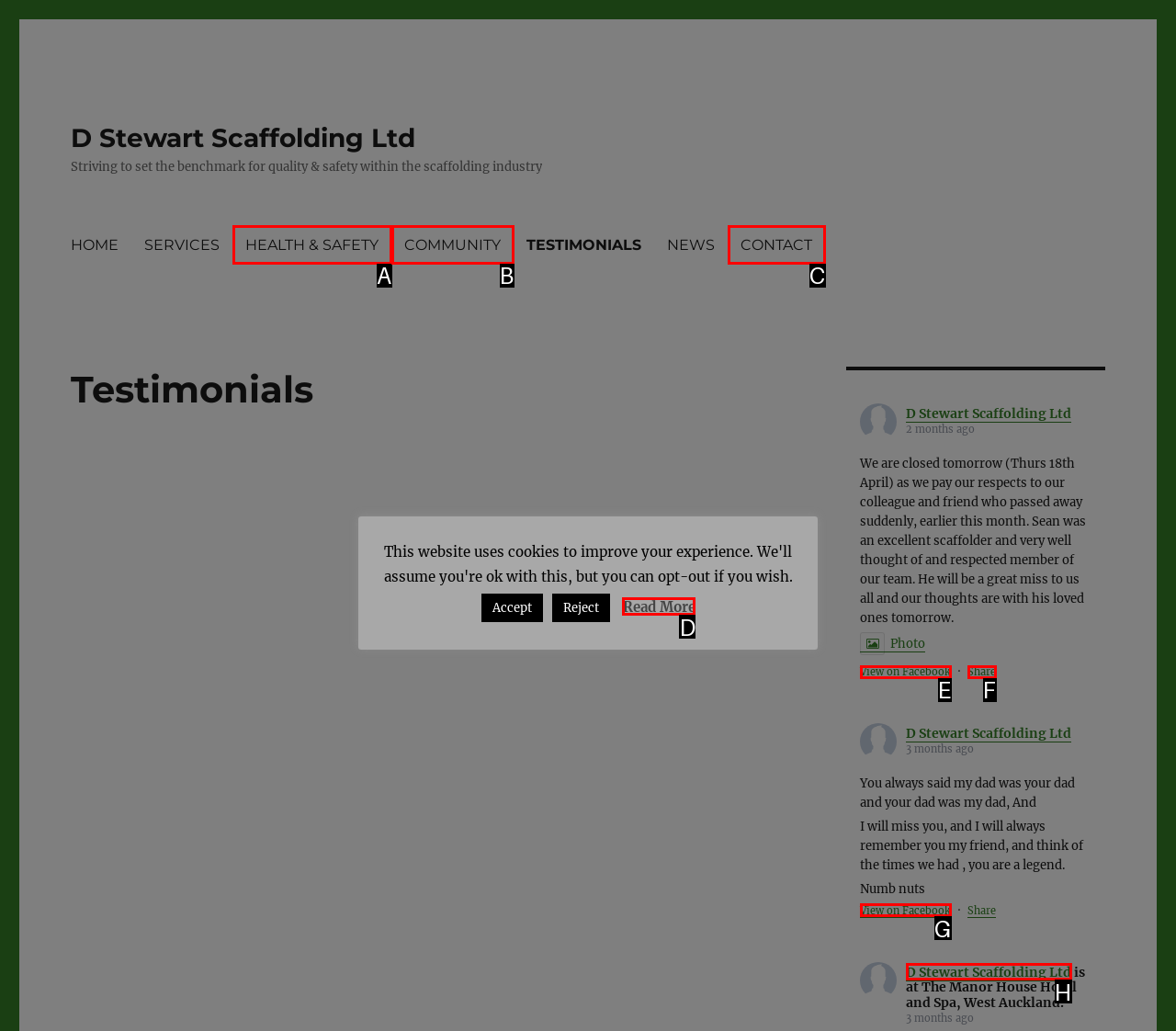Determine which HTML element best fits the description: HEALTH & SAFETY
Answer directly with the letter of the matching option from the available choices.

A